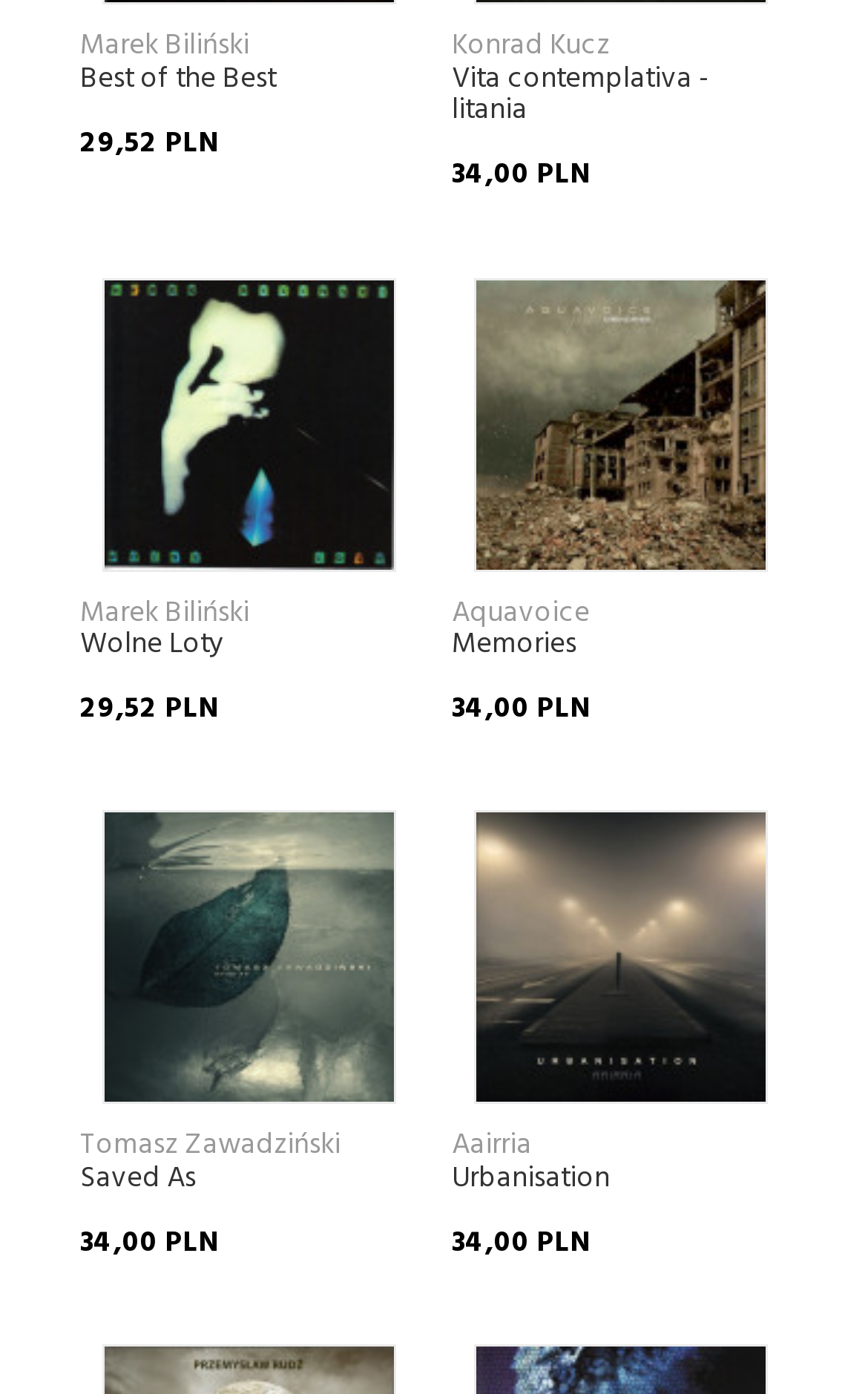Identify the bounding box of the UI element described as follows: "Vita contemplativa - litania". Provide the coordinates as four float numbers in the range of 0 to 1 [left, top, right, bottom].

[0.521, 0.043, 0.908, 0.088]